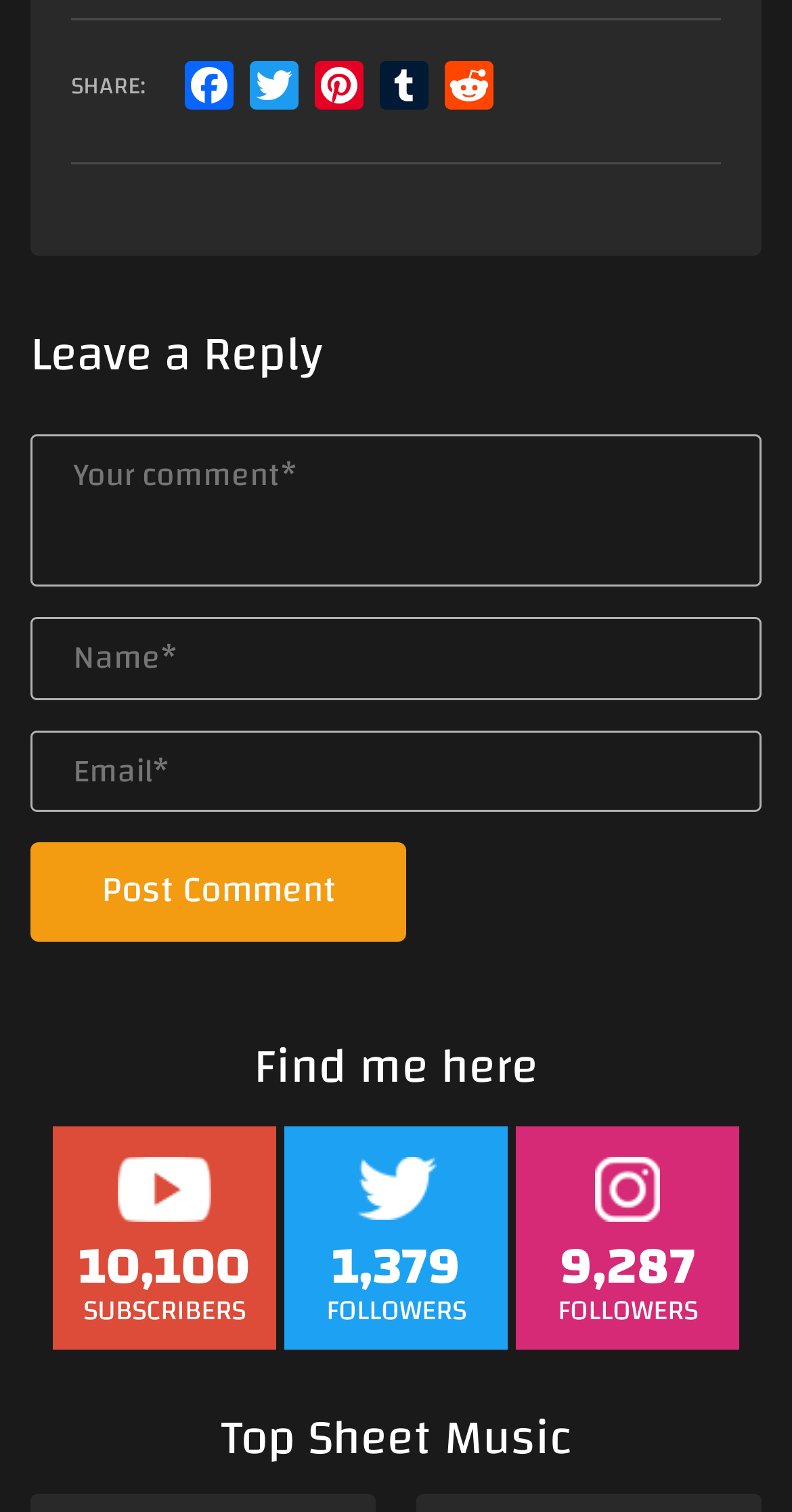Please answer the following question using a single word or phrase: 
How many subscribers does the author have?

10,100